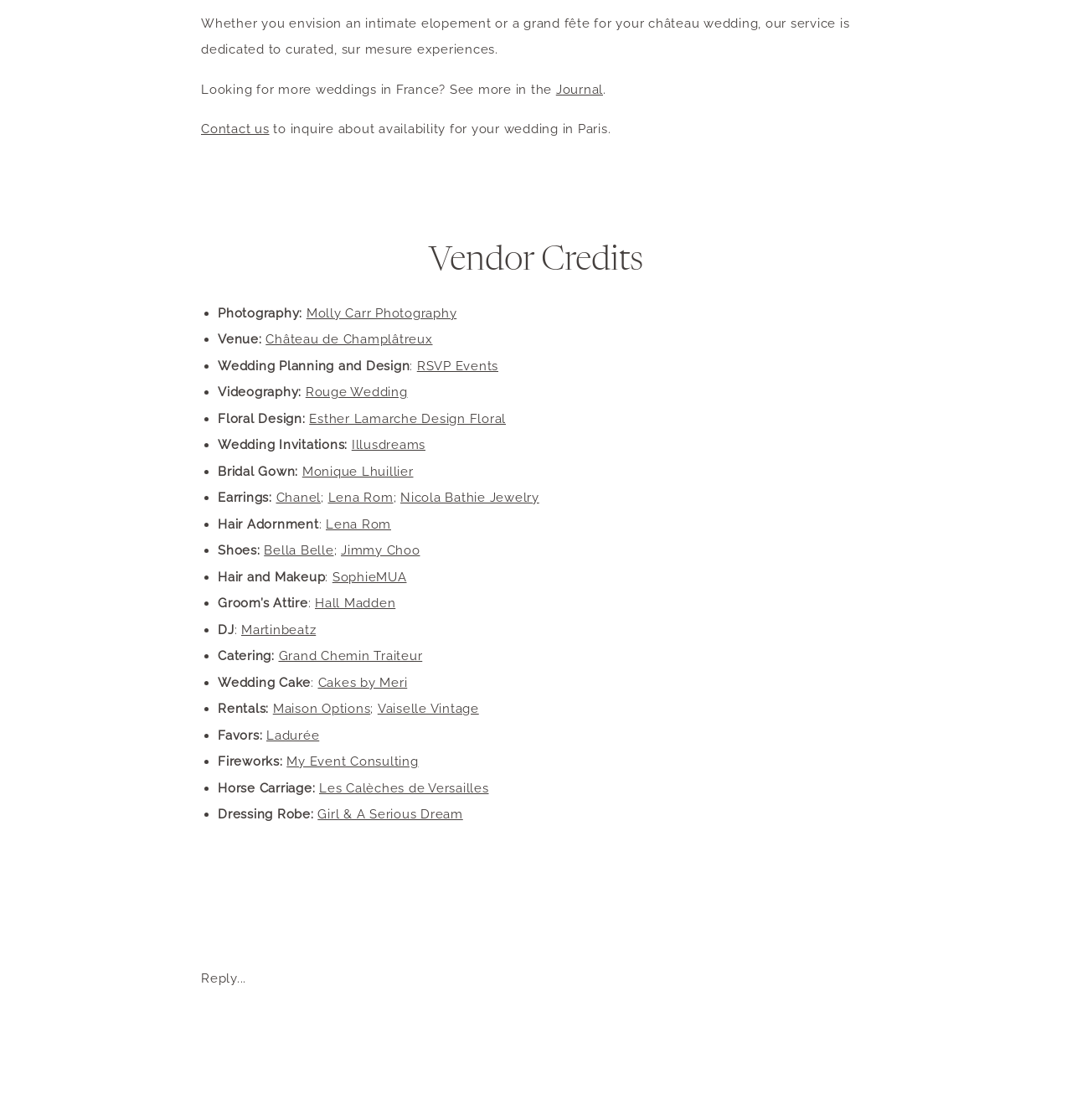Extract the bounding box coordinates for the HTML element that matches this description: "Les Calèches de Versailles". The coordinates should be four float numbers between 0 and 1, i.e., [left, top, right, bottom].

[0.298, 0.697, 0.456, 0.71]